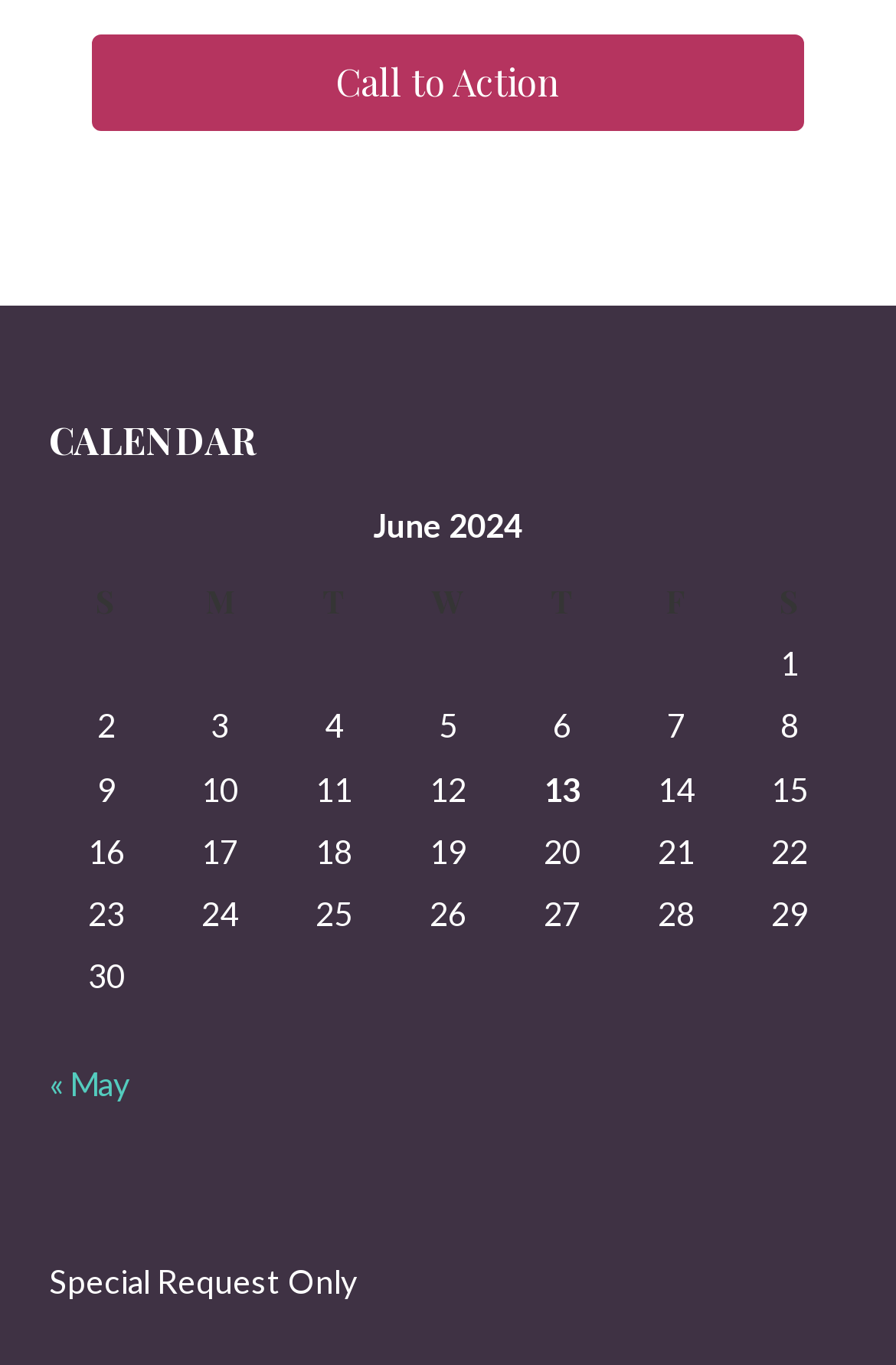Extract the bounding box for the UI element that matches this description: "« May".

[0.055, 0.78, 0.145, 0.809]